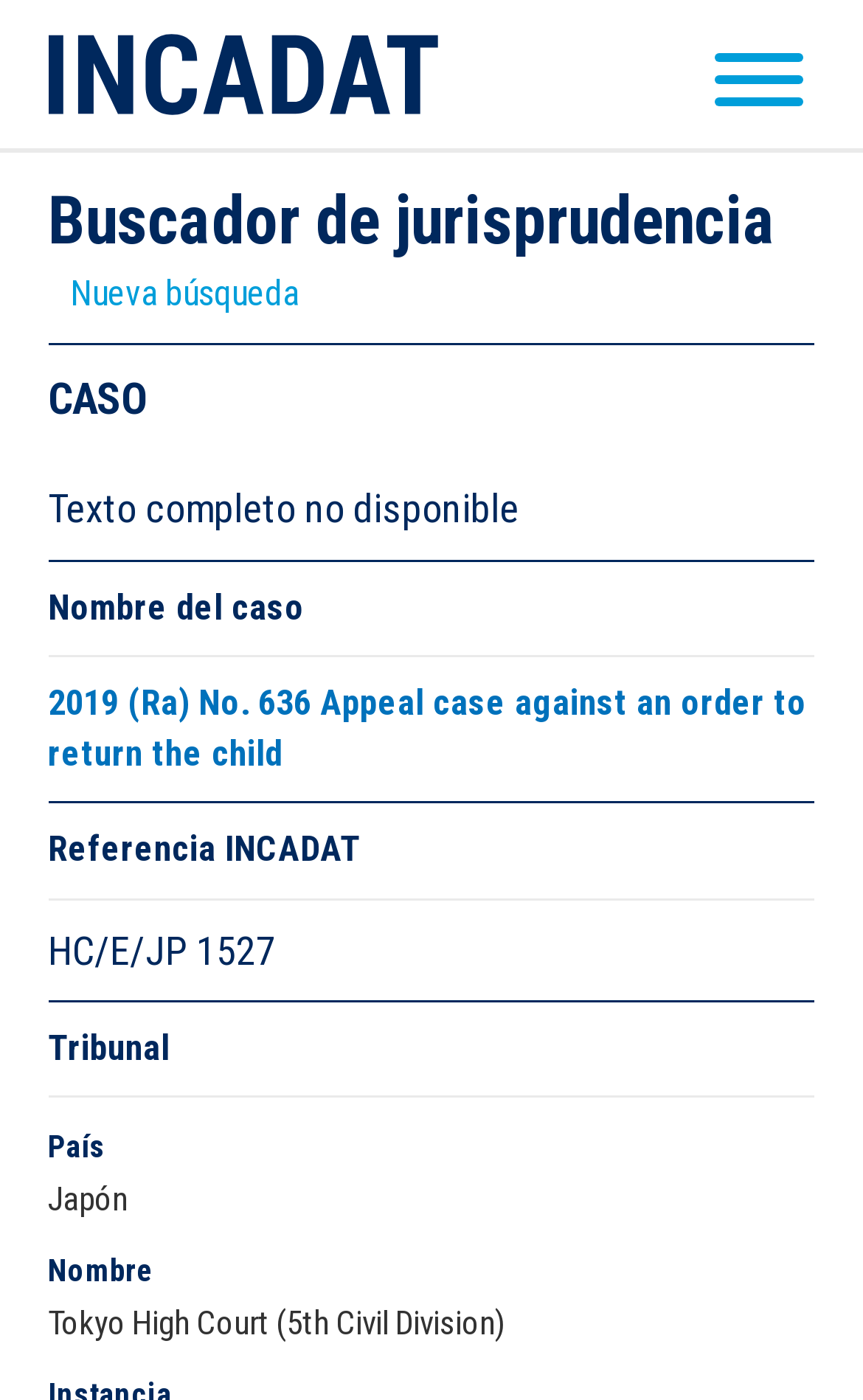Respond with a single word or phrase for the following question: 
What is the reference number of the case?

HC/E/JP 1527